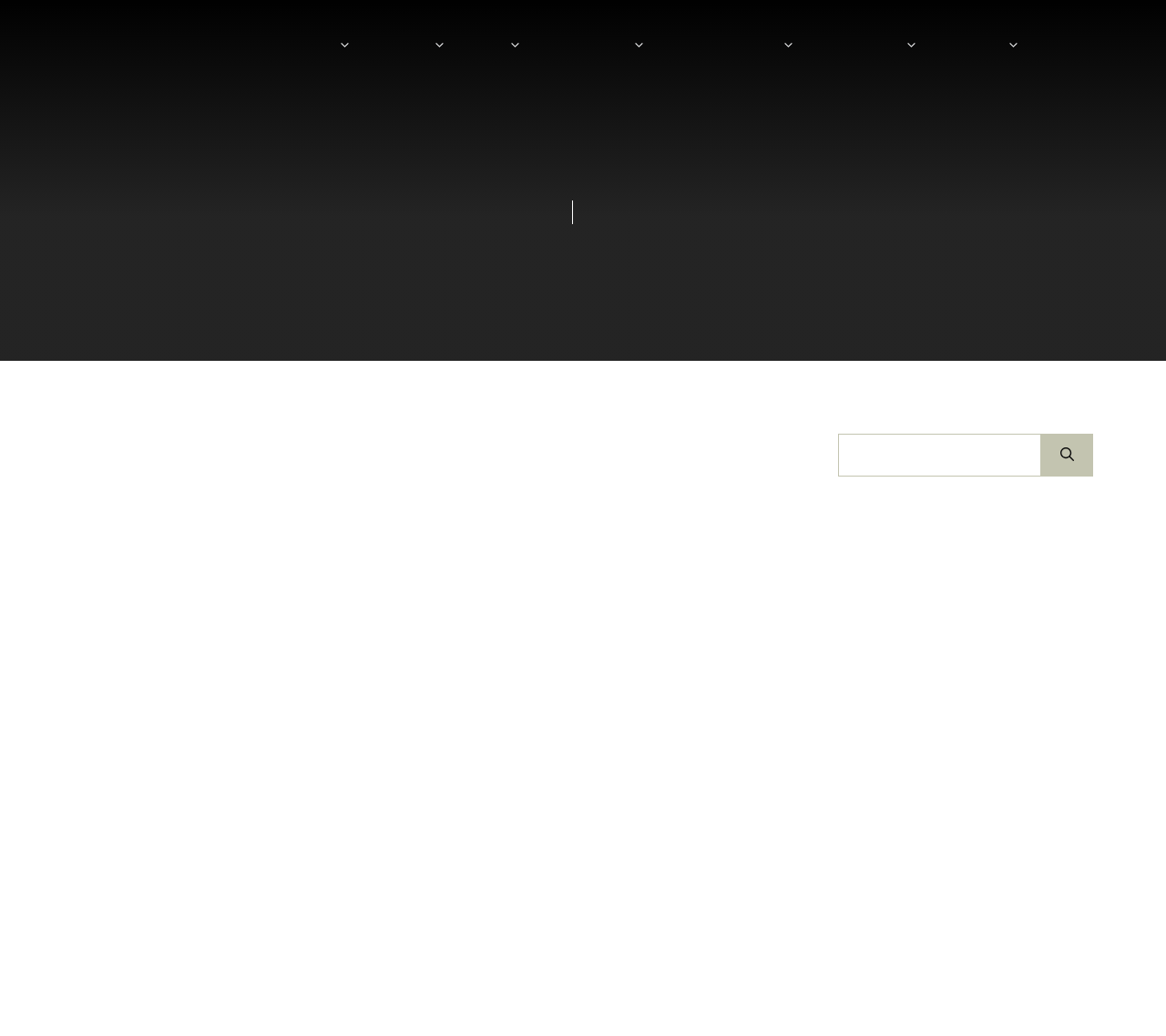What is the type of slug mentioned in the blog post?
Answer the question with a single word or phrase by looking at the picture.

banana slug